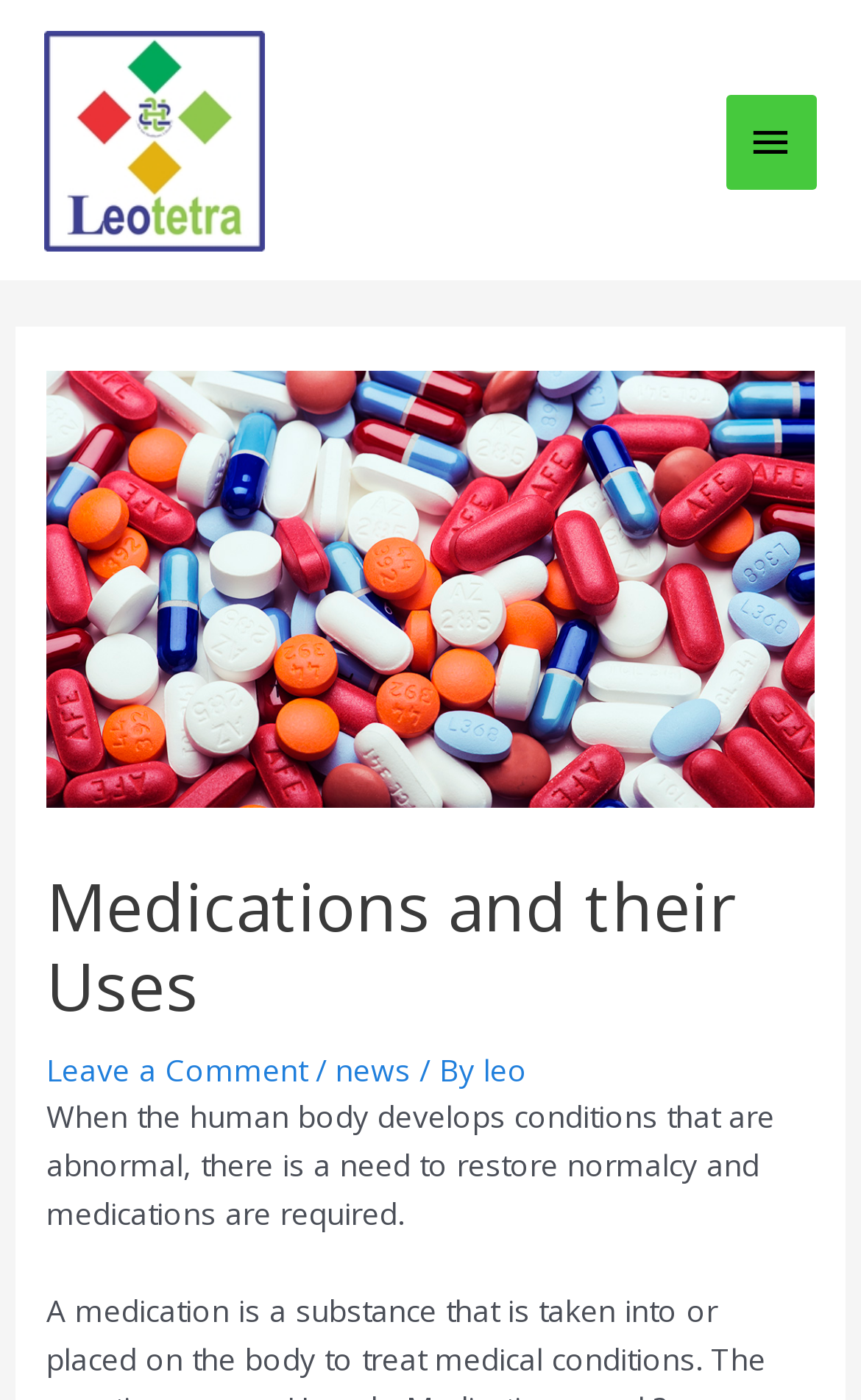What is the logo of the website?
Could you answer the question in a detailed manner, providing as much information as possible?

The logo of the website is an image located at the top left corner of the webpage, with a bounding box coordinate of [0.051, 0.022, 0.308, 0.179]. It is an image with the text 'Leotetra'.